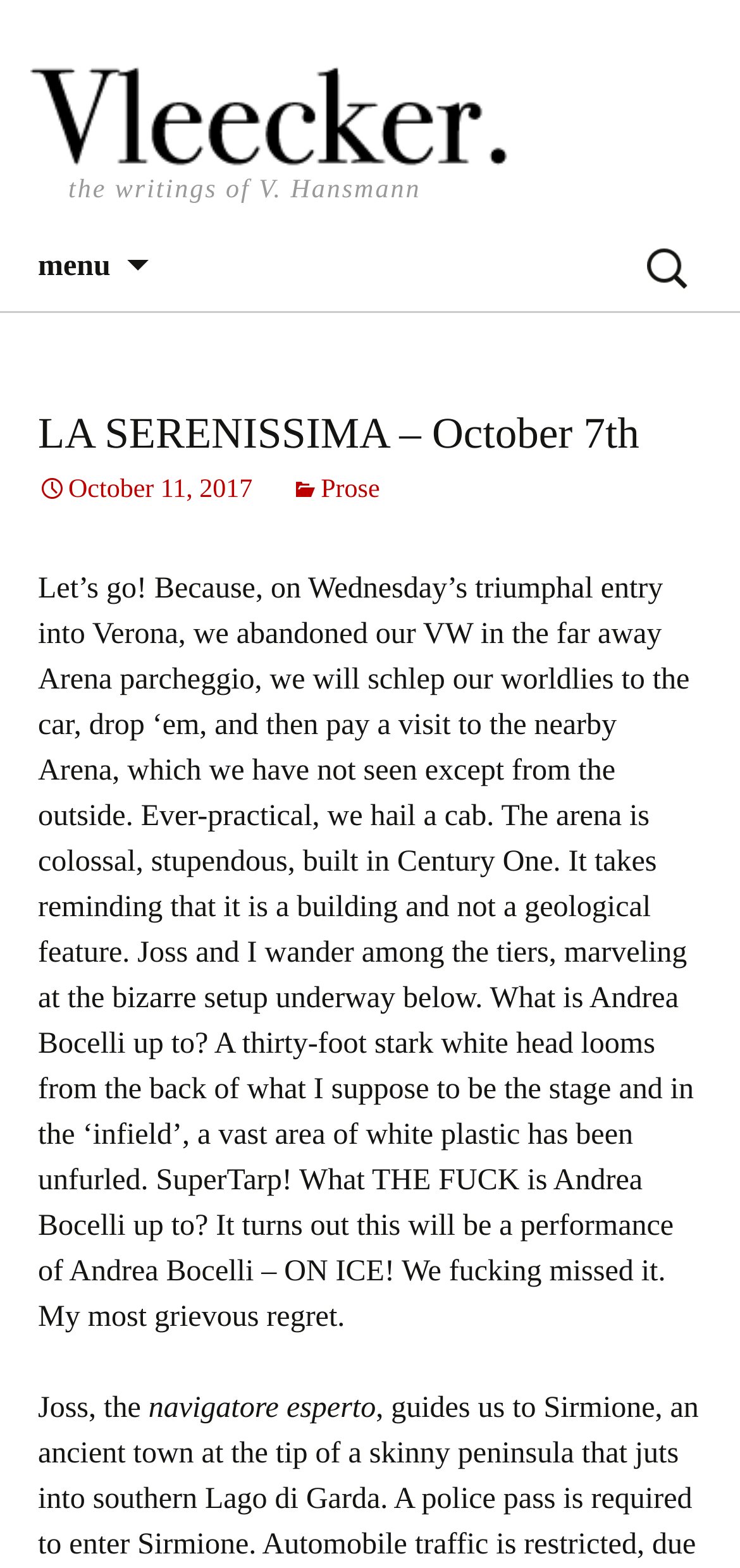Articulate a detailed summary of the webpage's content and design.

The webpage appears to be a blog post titled "LA SERENISSIMA – October 7th" by Vleecker. At the top, there is a link to "the writings of V. Hansmann" accompanied by an image and a heading with the same text. Below this, there is a menu icon and a "Skip to content" link. On the right side, there is a search bar with a label "Search for:".

The main content of the page is a blog post, which starts with a heading "LA SERENISSIMA – October 7th" followed by a link to "October 11, 2017" and another link to "Prose". The blog post itself is a descriptive text that talks about the author's experience in Verona, including visiting the Arena and encountering a performance by Andrea Bocelli. The text is divided into two paragraphs, with the second paragraph starting with "Joss, the navigatore esperto".

There are no other notable UI elements or images on the page besides the image accompanying the link to "the writings of V. Hansmann" at the top.